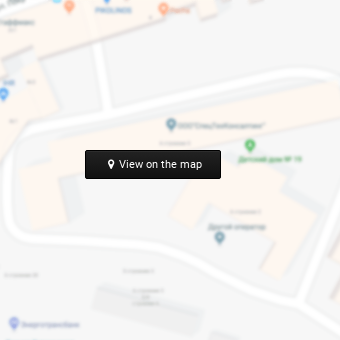What are the markers on the map?
Based on the image, give a concise answer in the form of a single word or short phrase.

Points of interest